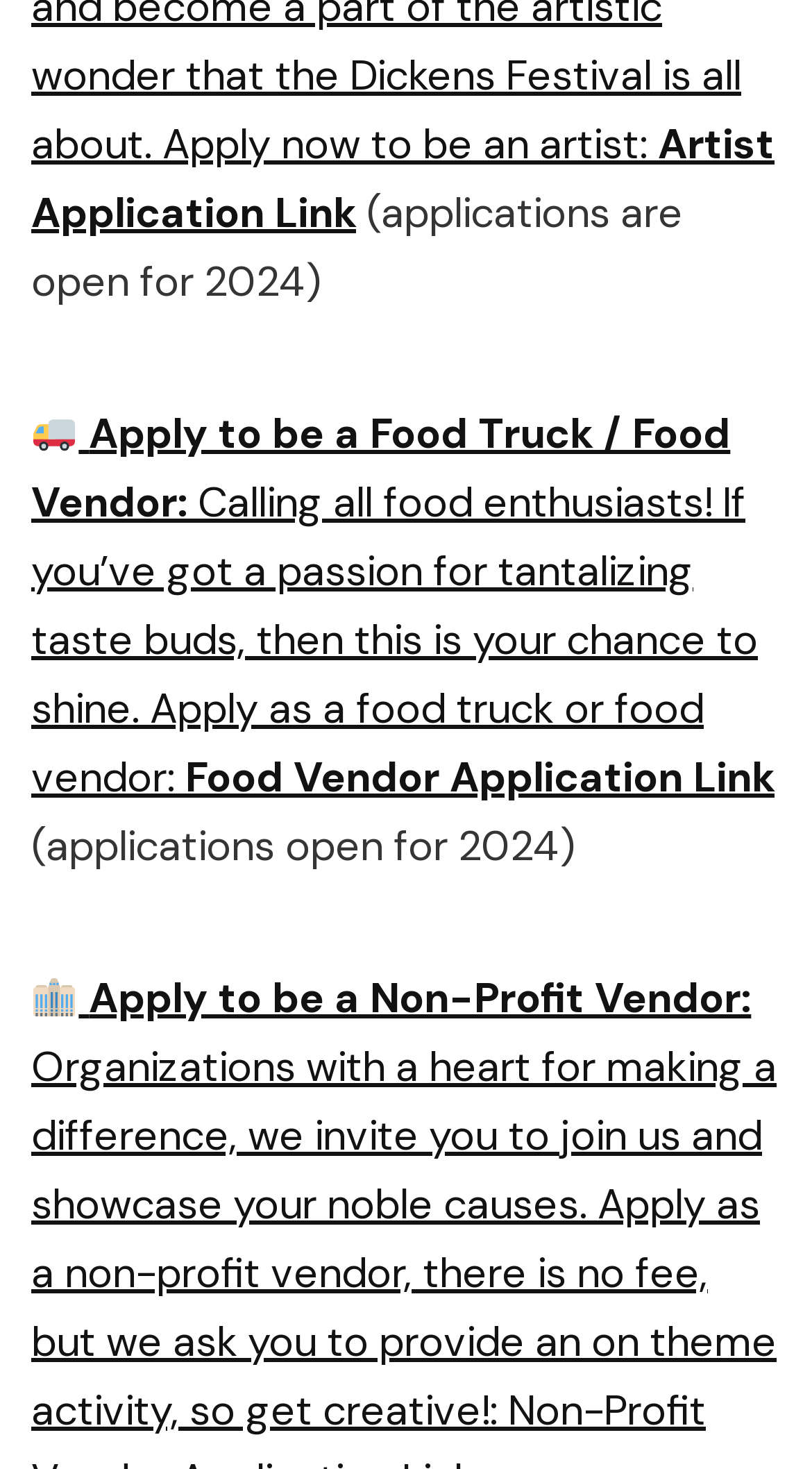Provide a one-word or short-phrase response to the question:
What is the shape of the icon in element [683]?

Truck